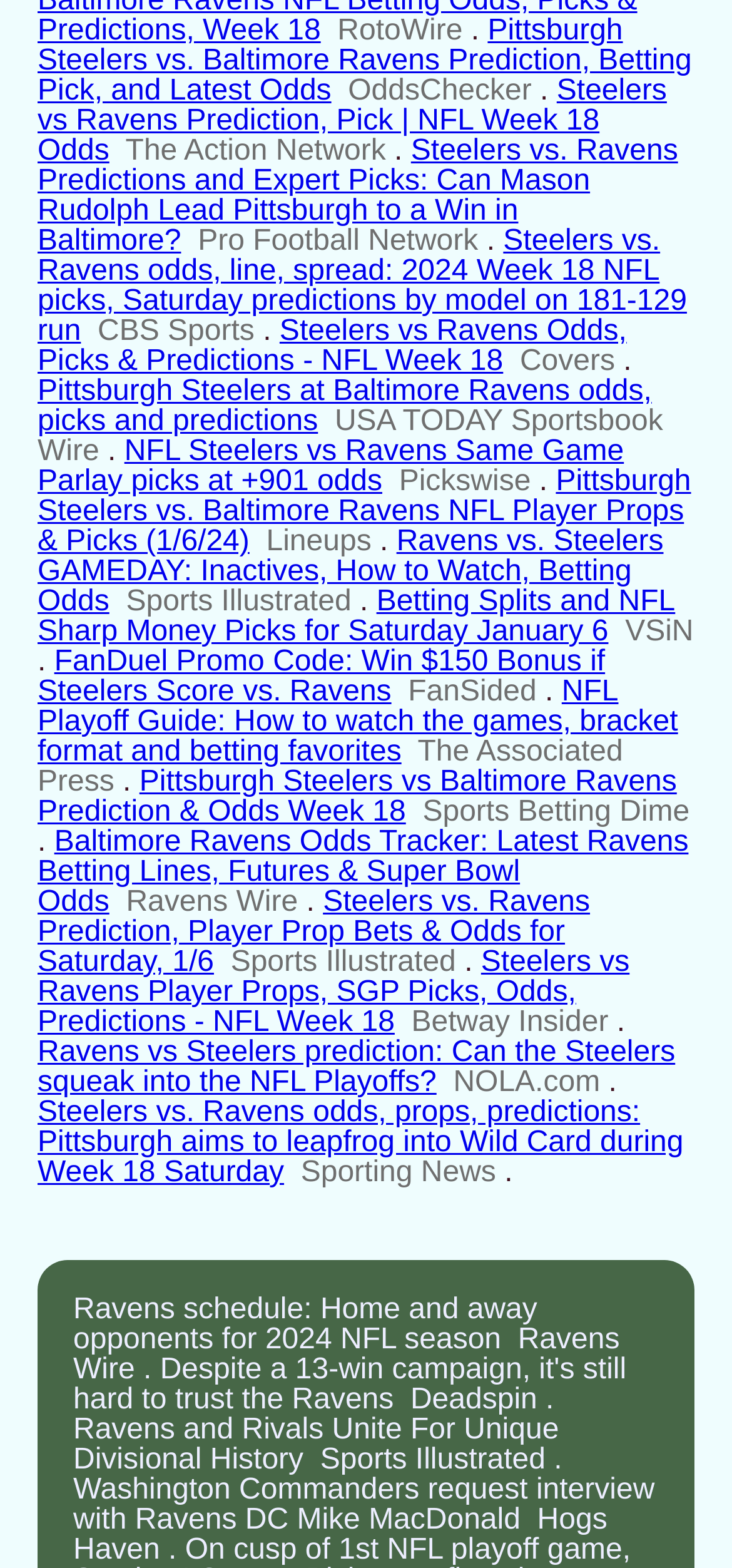Identify the bounding box coordinates of the clickable region necessary to fulfill the following instruction: "Click on Steelers vs Ravens Prediction, Betting Pick, and Latest Odds". The bounding box coordinates should be four float numbers between 0 and 1, i.e., [left, top, right, bottom].

[0.051, 0.01, 0.945, 0.068]